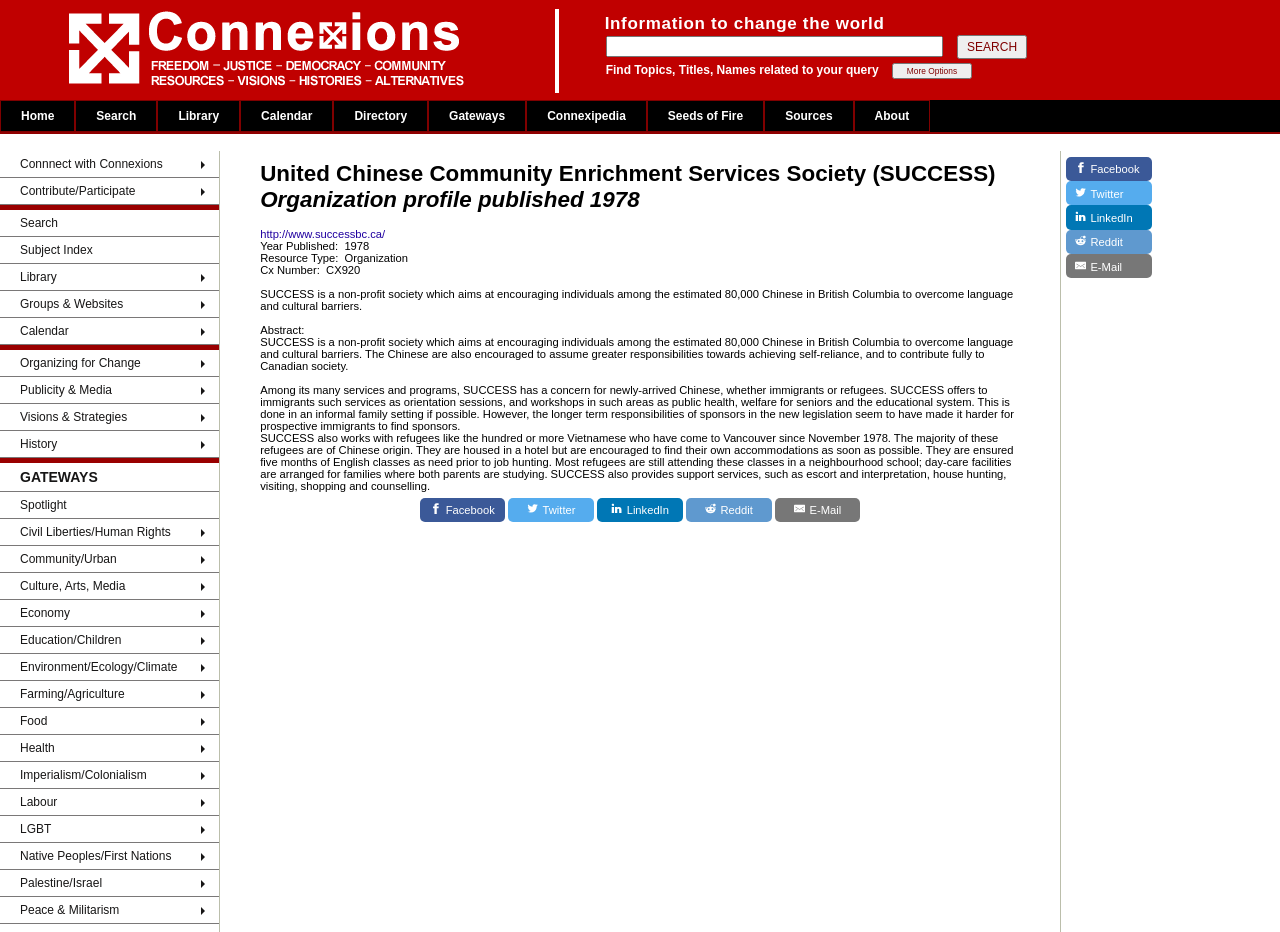Respond with a single word or phrase to the following question: What is the name of the organization?

United Chinese Community Enrichment Services Society